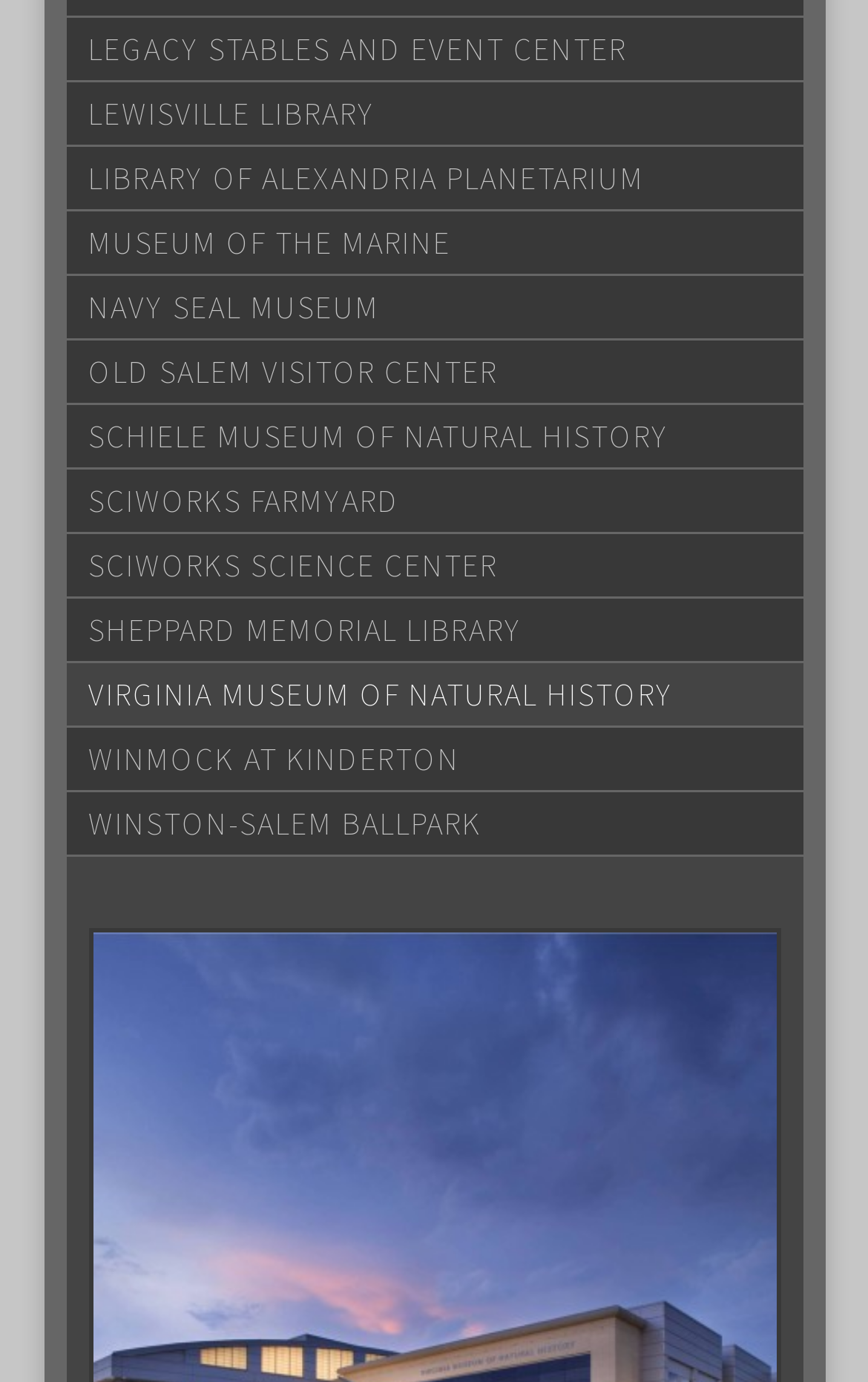For the following element description, predict the bounding box coordinates in the format (top-left x, top-left y, bottom-right x, bottom-right y). All values should be floating point numbers between 0 and 1. Description: Wix.com

None